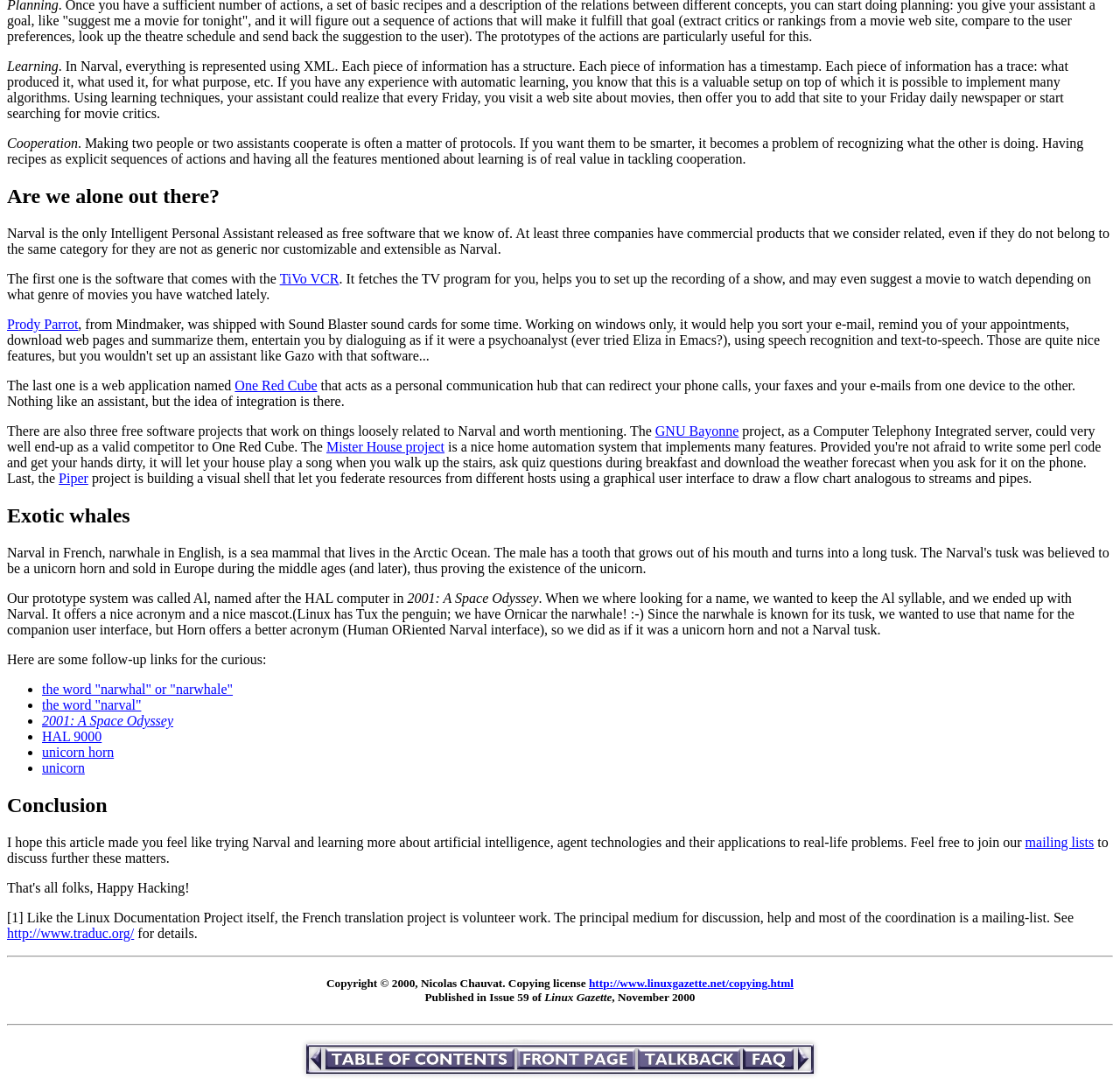What is Narval?
Examine the image and provide an in-depth answer to the question.

Based on the webpage content, Narval is an Intelligent Personal Assistant that is released as free software. It is capable of learning and has a structure that allows it to implement many algorithms.